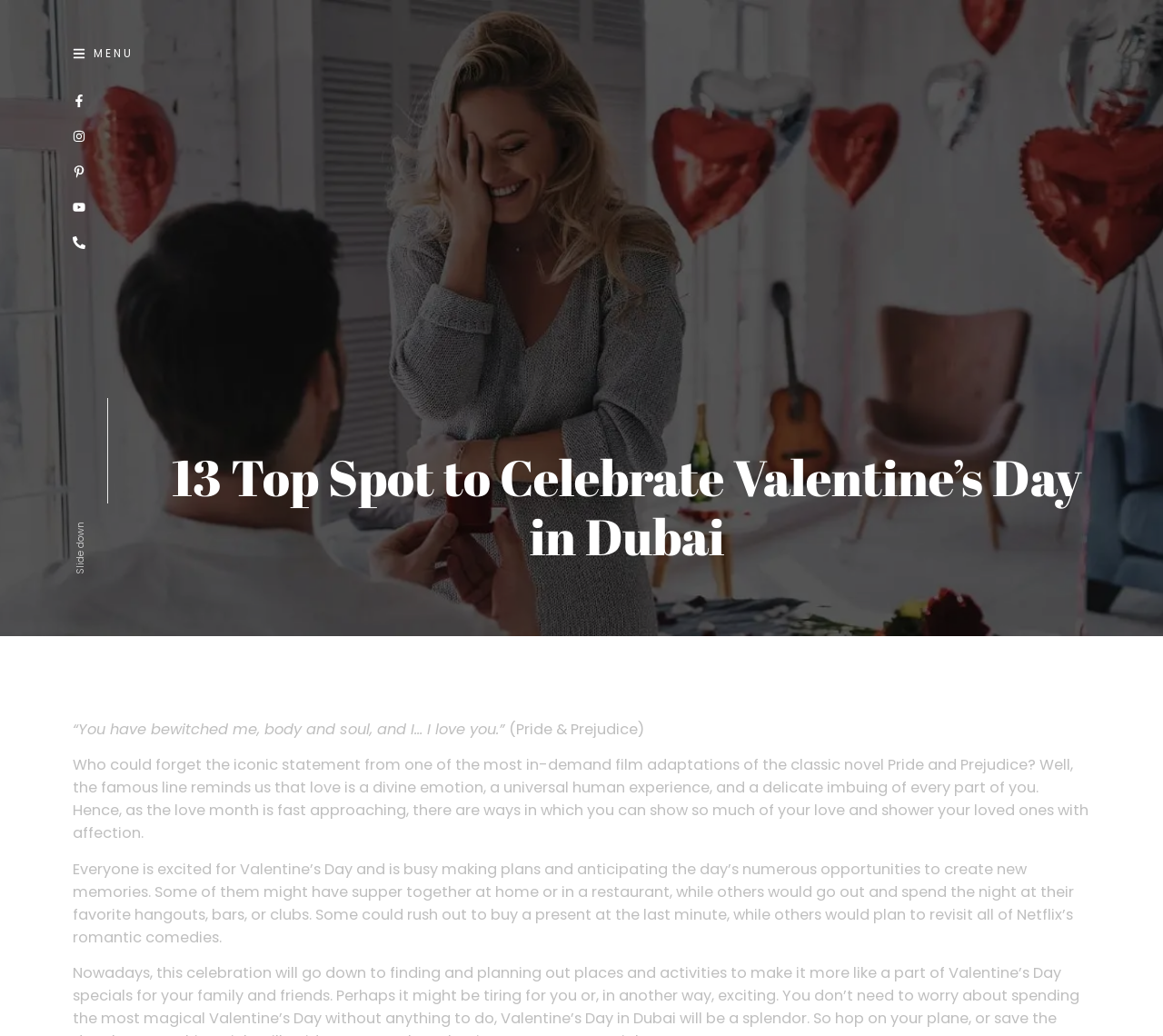Determine the bounding box coordinates in the format (top-left x, top-left y, bottom-right x, bottom-right y). Ensure all values are floating point numbers between 0 and 1. Identify the bounding box of the UI element described by: MENU

[0.062, 0.044, 0.136, 0.06]